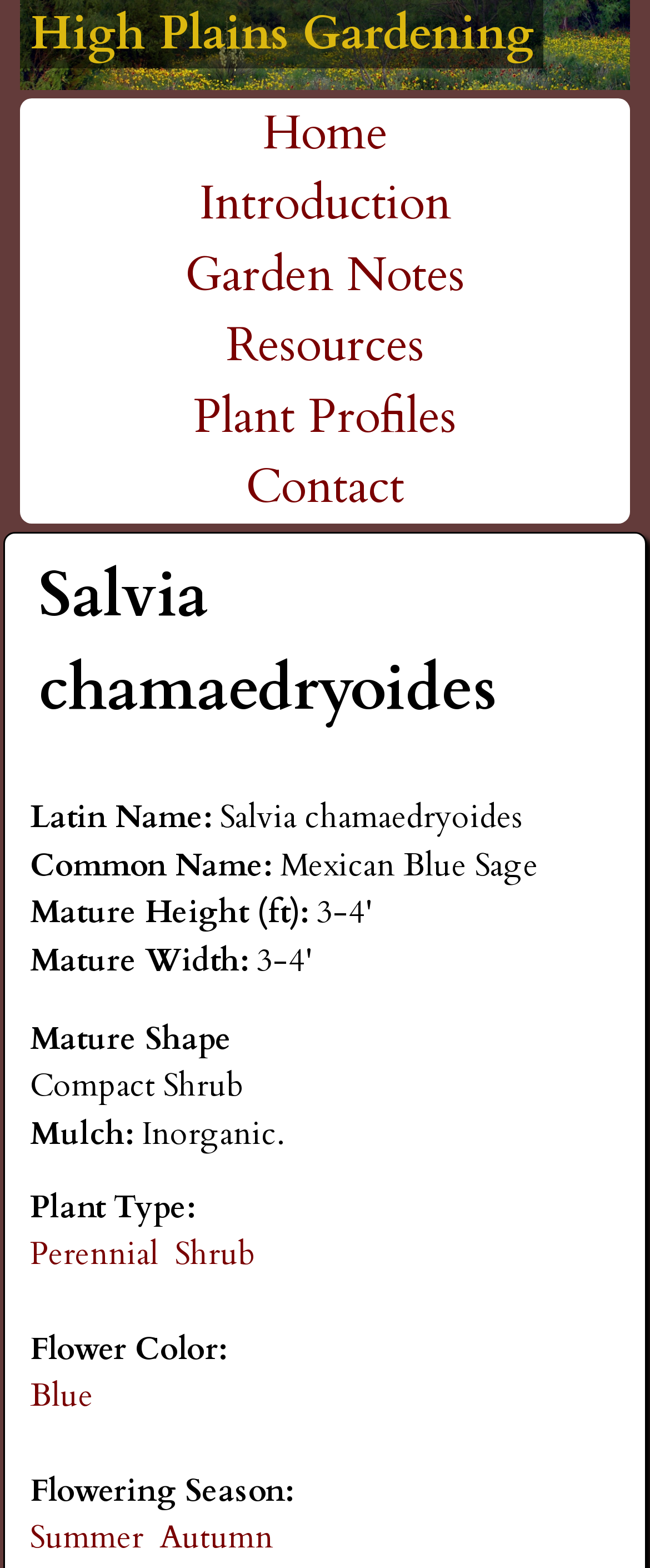Provide the text content of the webpage's main heading.

High Plains Gardening